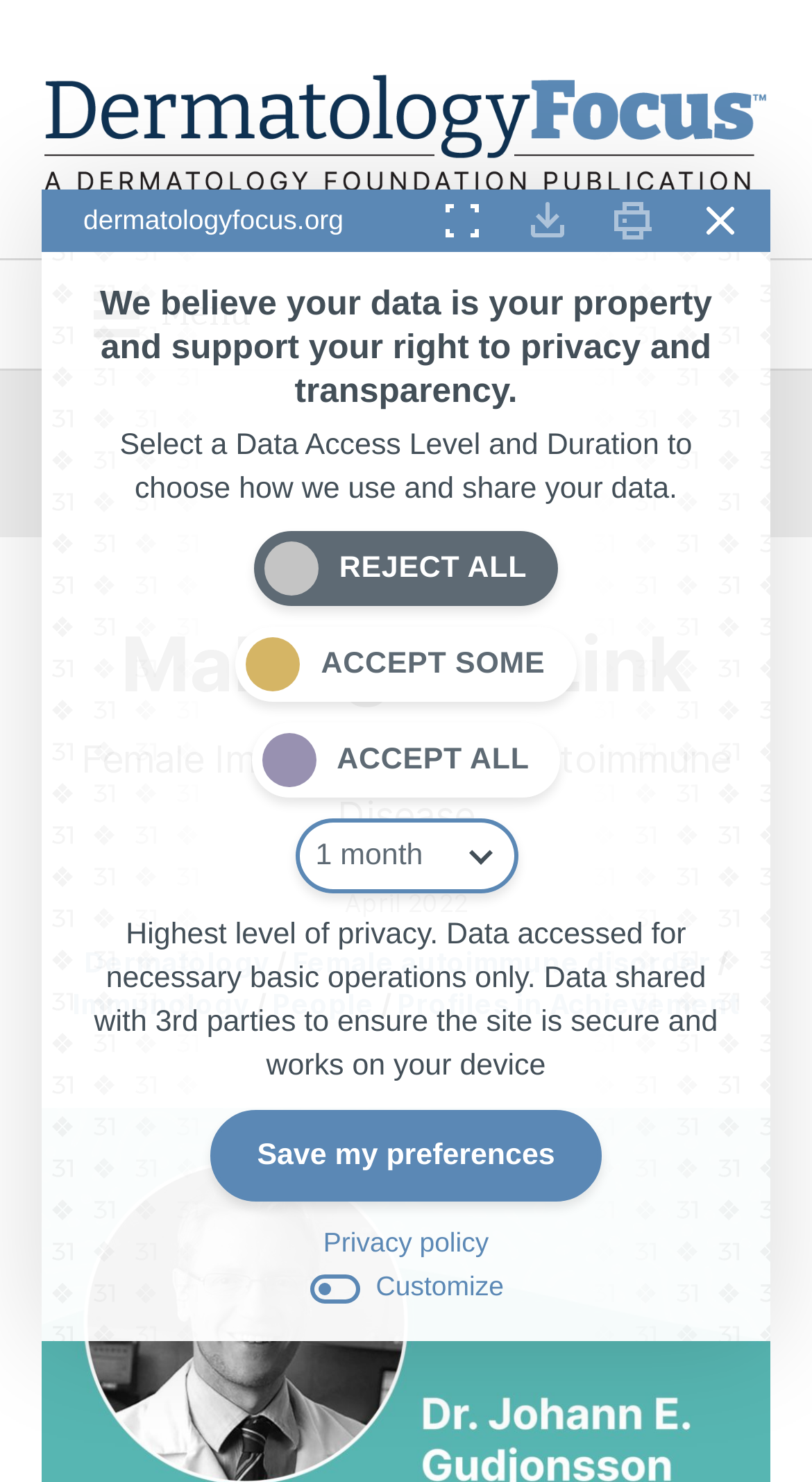Locate and extract the headline of this webpage.

Making the Link